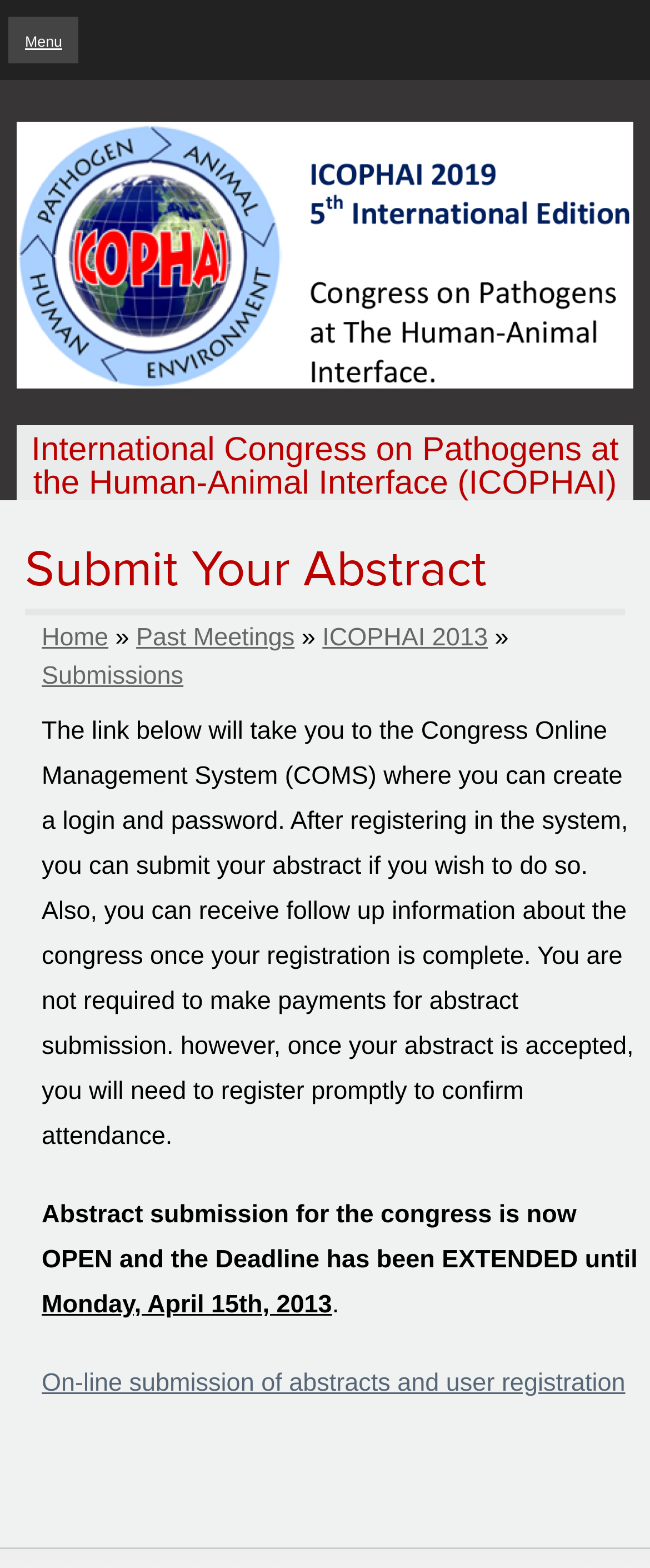Please identify the bounding box coordinates of where to click in order to follow the instruction: "Skip to main content".

[0.325, 0.051, 0.486, 0.055]